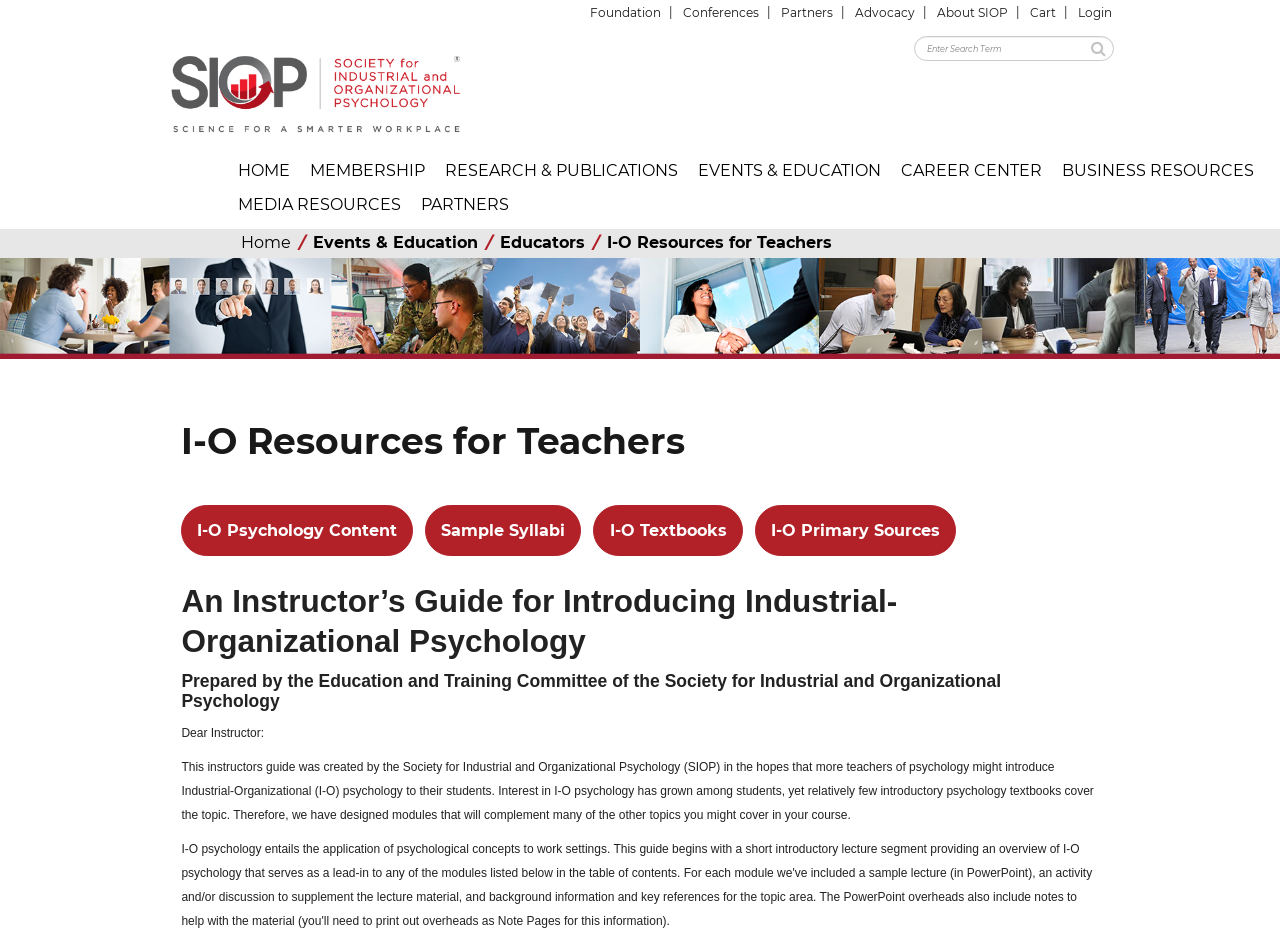What is the topic of the resources provided?
Carefully examine the image and provide a detailed answer to the question.

I found the answer by looking at the links and headings on the webpage, which all relate to Industrial-Organizational psychology.